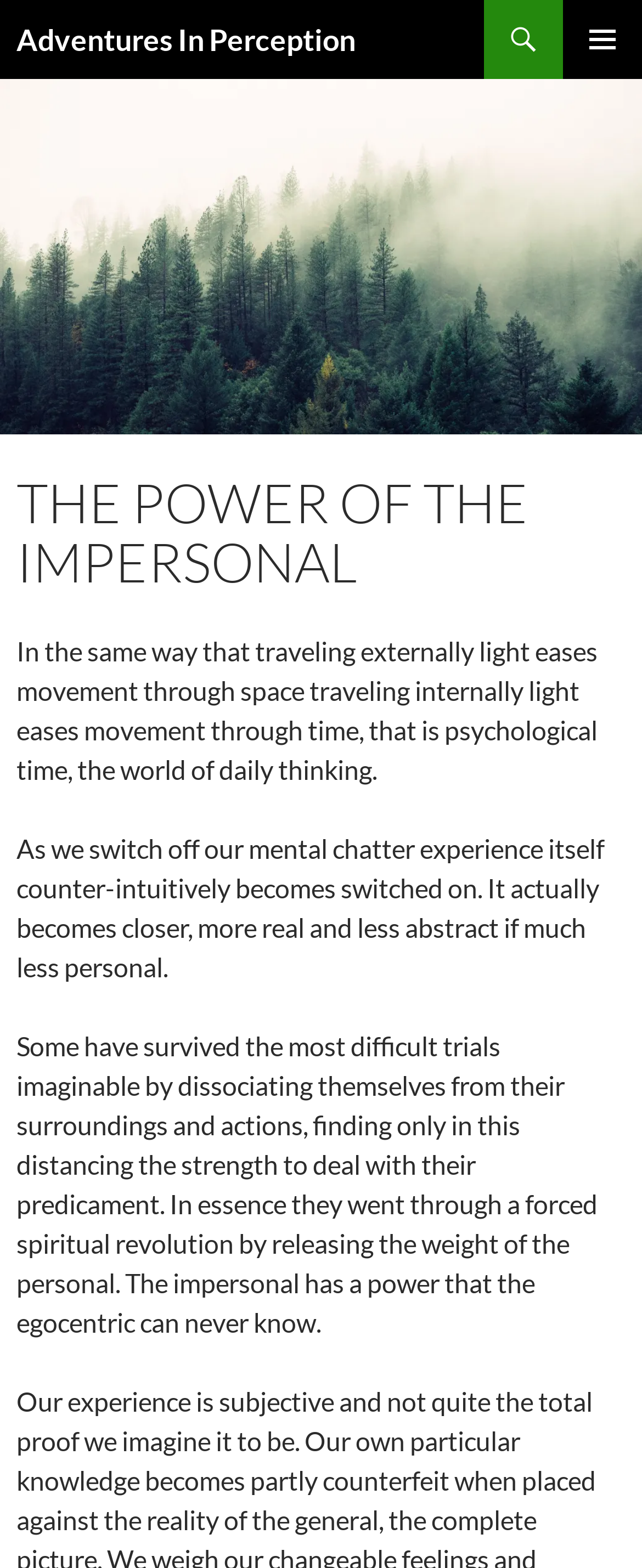Determine the heading of the webpage and extract its text content.

Adventures In Perception